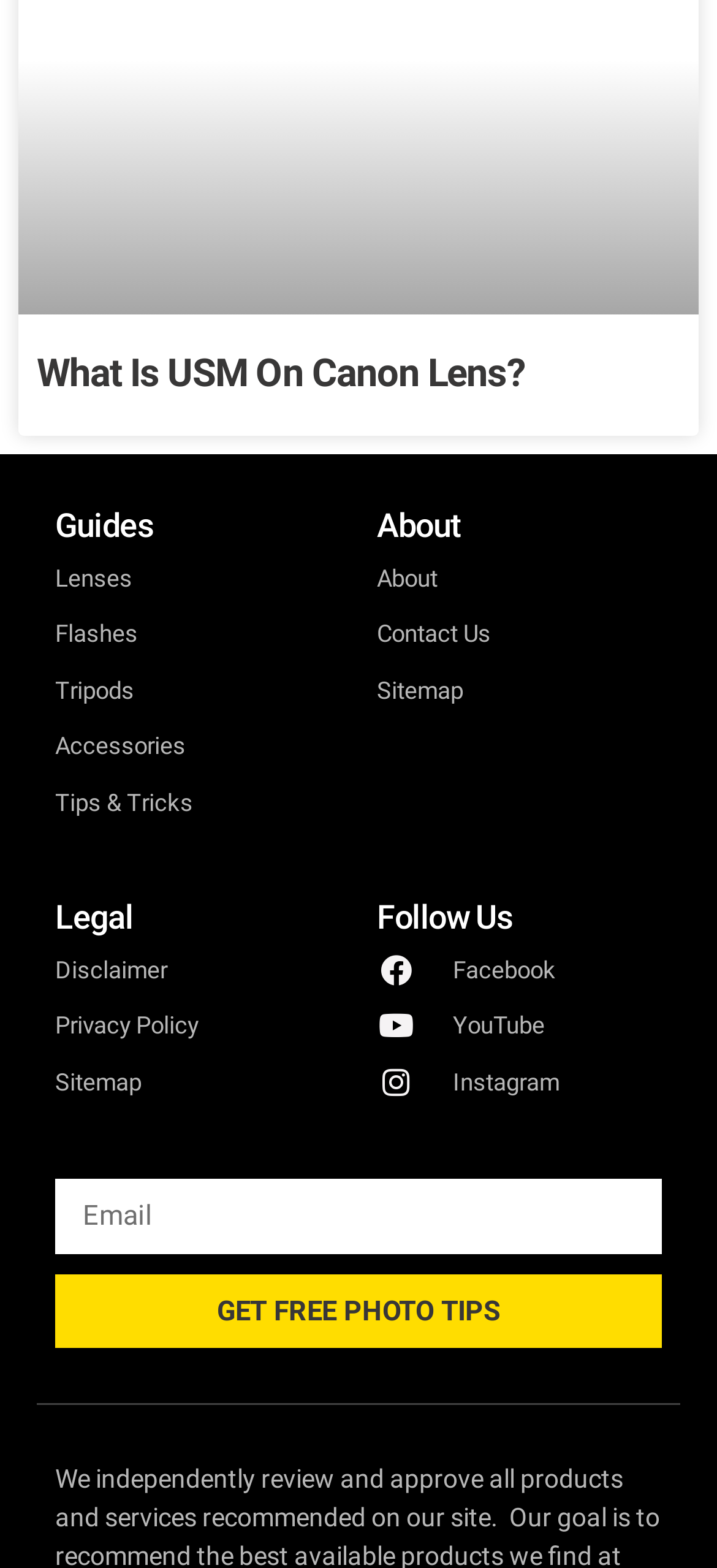What is the purpose of the textbox at the bottom of the page?
Please provide a comprehensive answer based on the information in the image.

The textbox at the bottom of the page is labeled 'Email' and is required, suggesting that it is used to input an email address, likely for subscription or newsletter purposes.